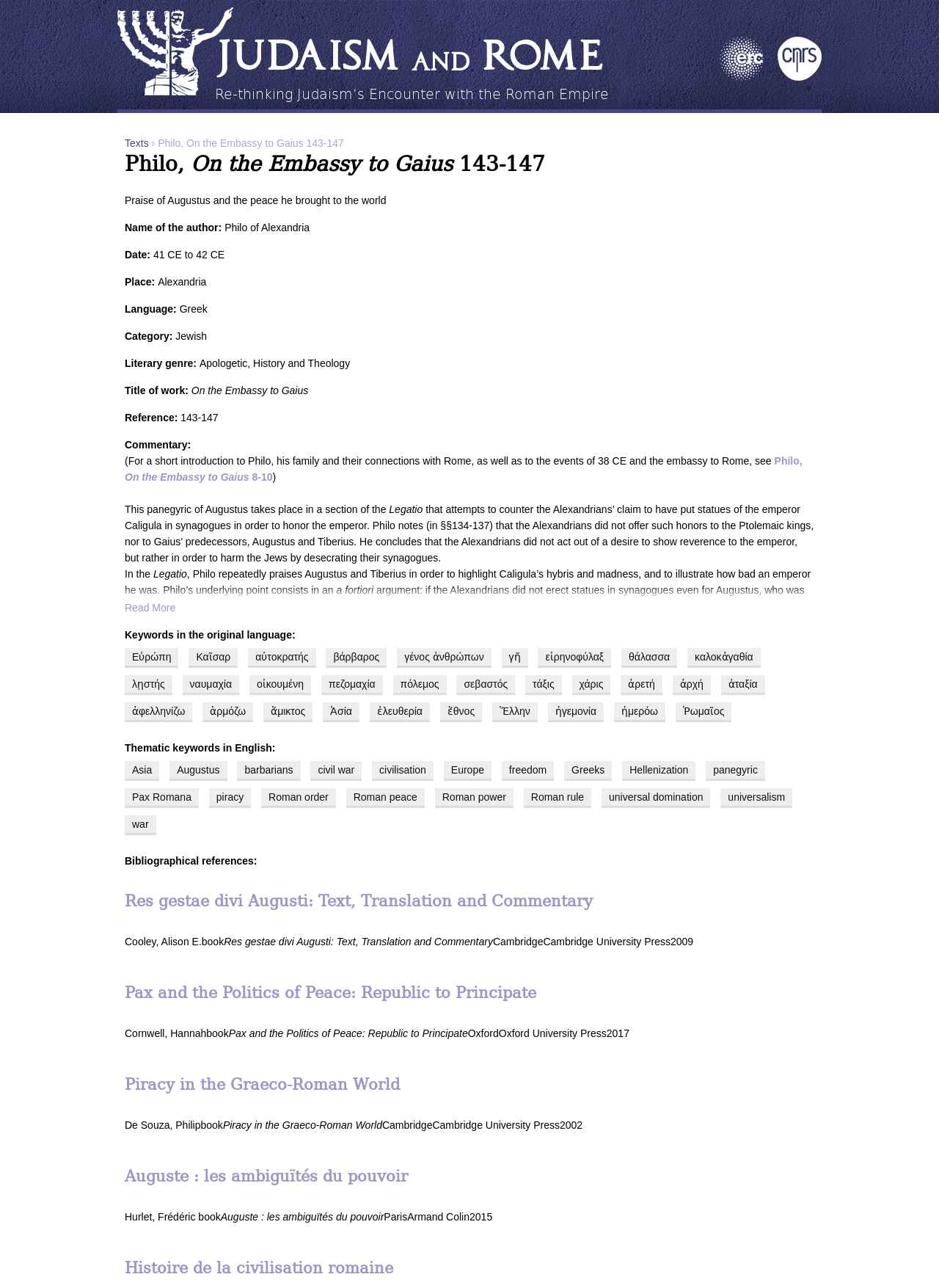Please identify the bounding box coordinates of the area that needs to be clicked to follow this instruction: "Learn about the company".

None